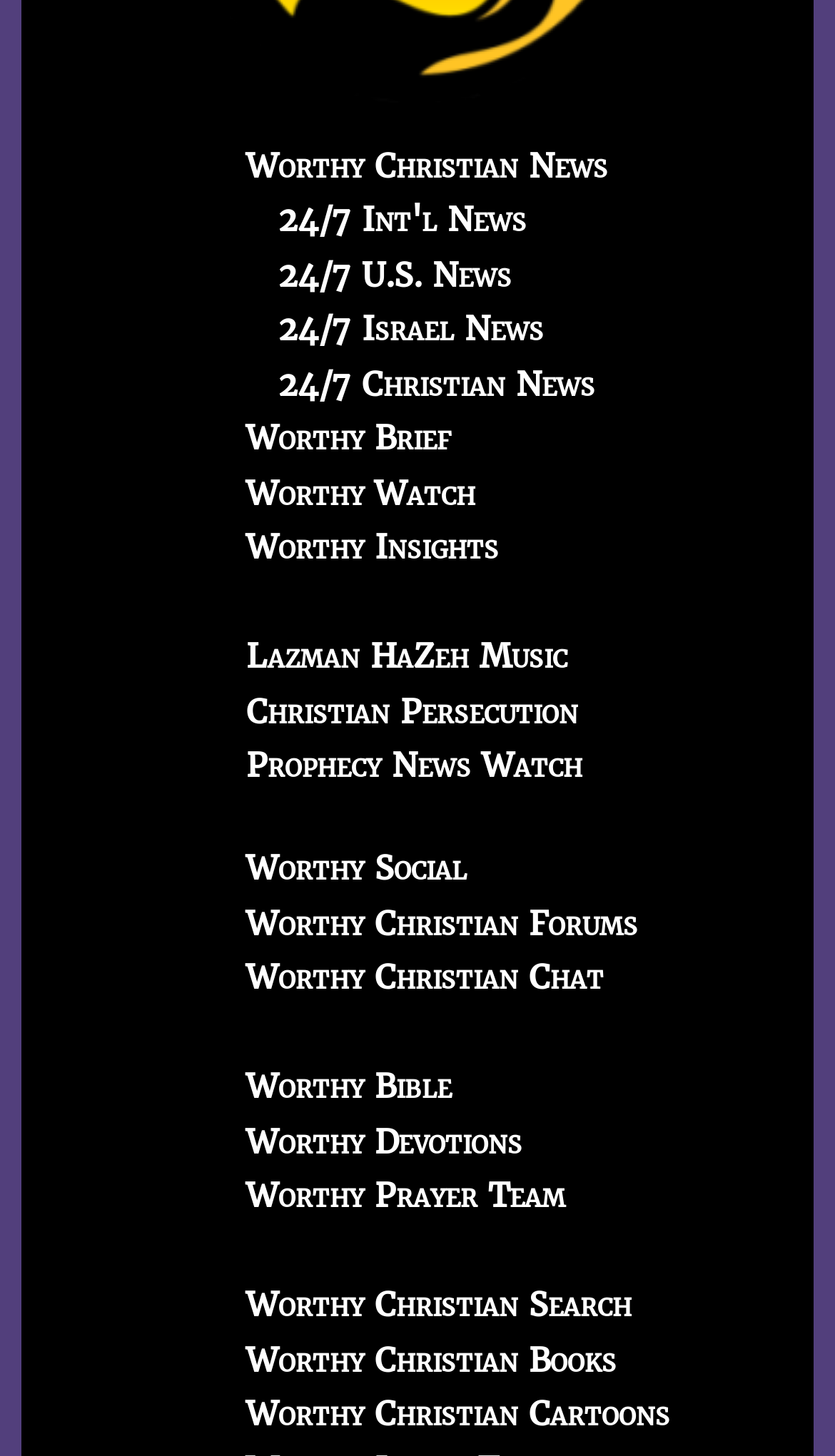What is the last link on the webpage?
Based on the screenshot, provide a one-word or short-phrase response.

Worthy Christian Cartoons